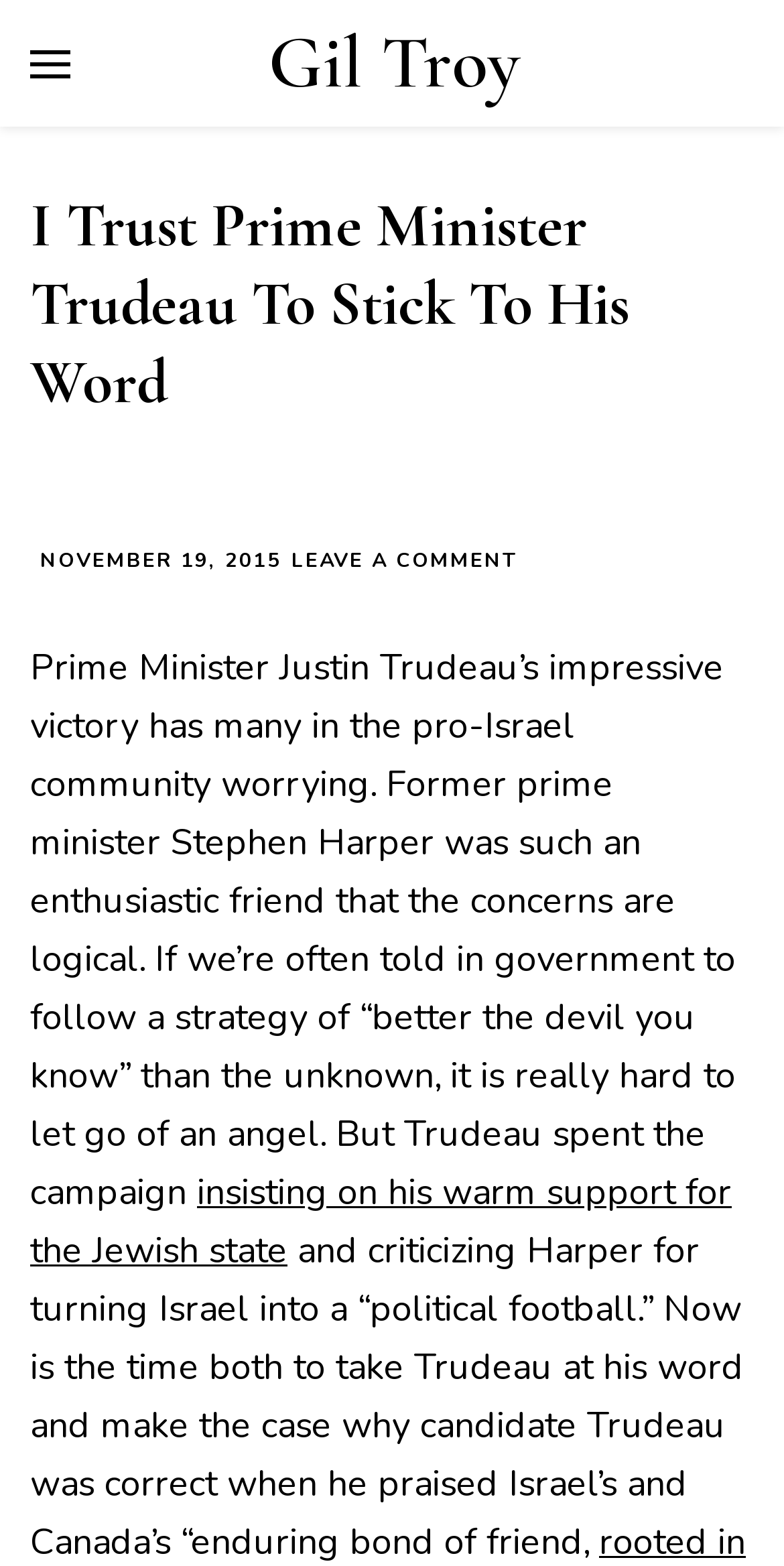What is the topic of the article?
Using the image provided, answer with just one word or phrase.

Prime Minister Trudeau